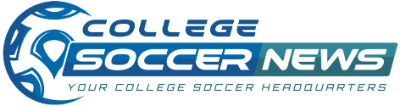What is the tagline of College Soccer News?
Provide a fully detailed and comprehensive answer to the question.

The tagline 'YOUR COLLEGE SOCCER HEADQUARTERS' is presented beneath the main title, highlighting the platform's commitment to being a go-to source for news and information related to college soccer.